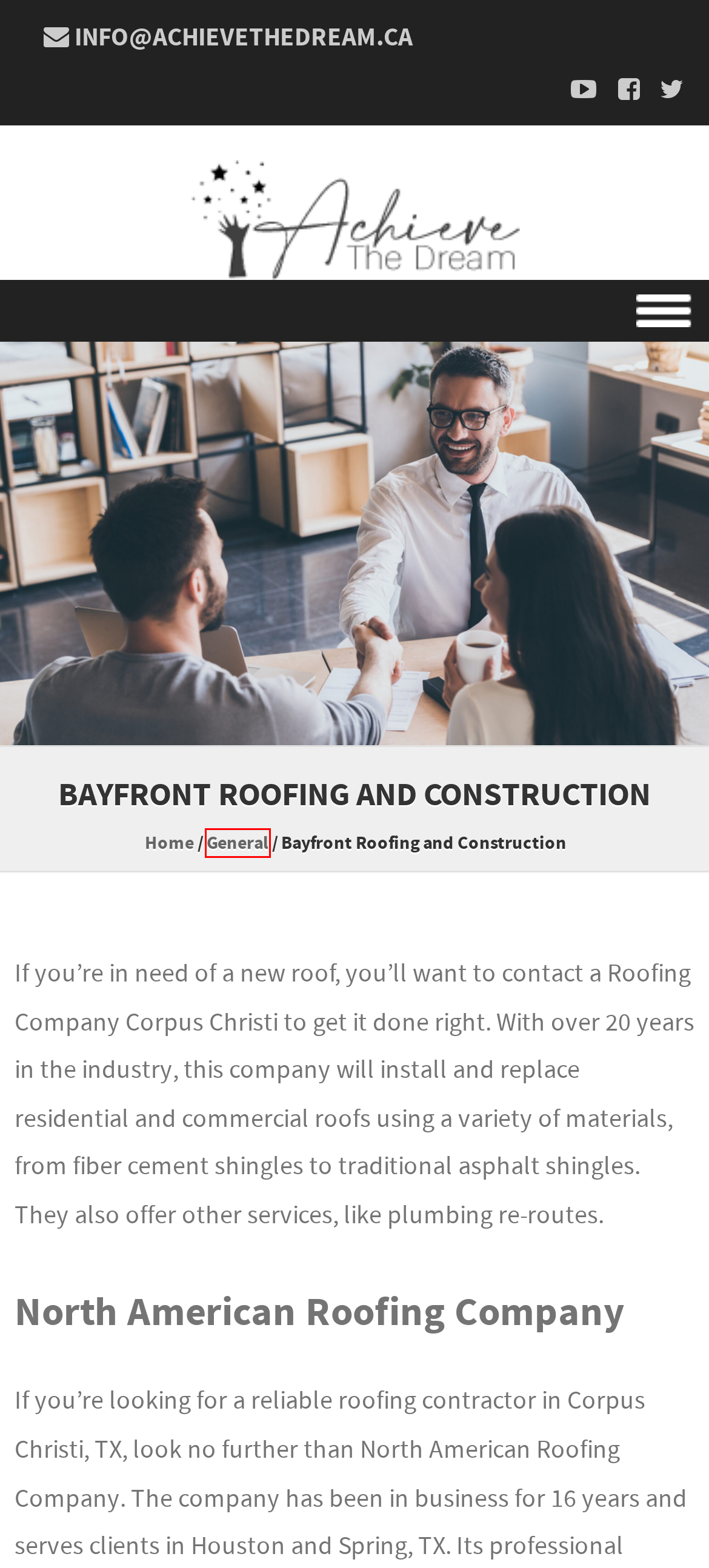Given a screenshot of a webpage with a red bounding box around an element, choose the most appropriate webpage description for the new page displayed after clicking the element within the bounding box. Here are the candidates:
A. 5 Reasons to Have a 5-Star Emergency Dentist on Speed Dial – Achieve The Dream
B. Reasons Why You Should Consider Marine Construction Holland – Achieve The Dream
C. Achieve The Dream – Real Estate, Business & Financial Advice
D. General – Achieve The Dream
E. September 2021 – Achieve The Dream
F. Take Care Of Bad Credit Problems With These Tips from Credit Restoration Mcallen – Achieve The Dream
G. 7 Ideas For Your Med Spa Blog – Achieve The Dream
H. July 2006 – Achieve The Dream

D